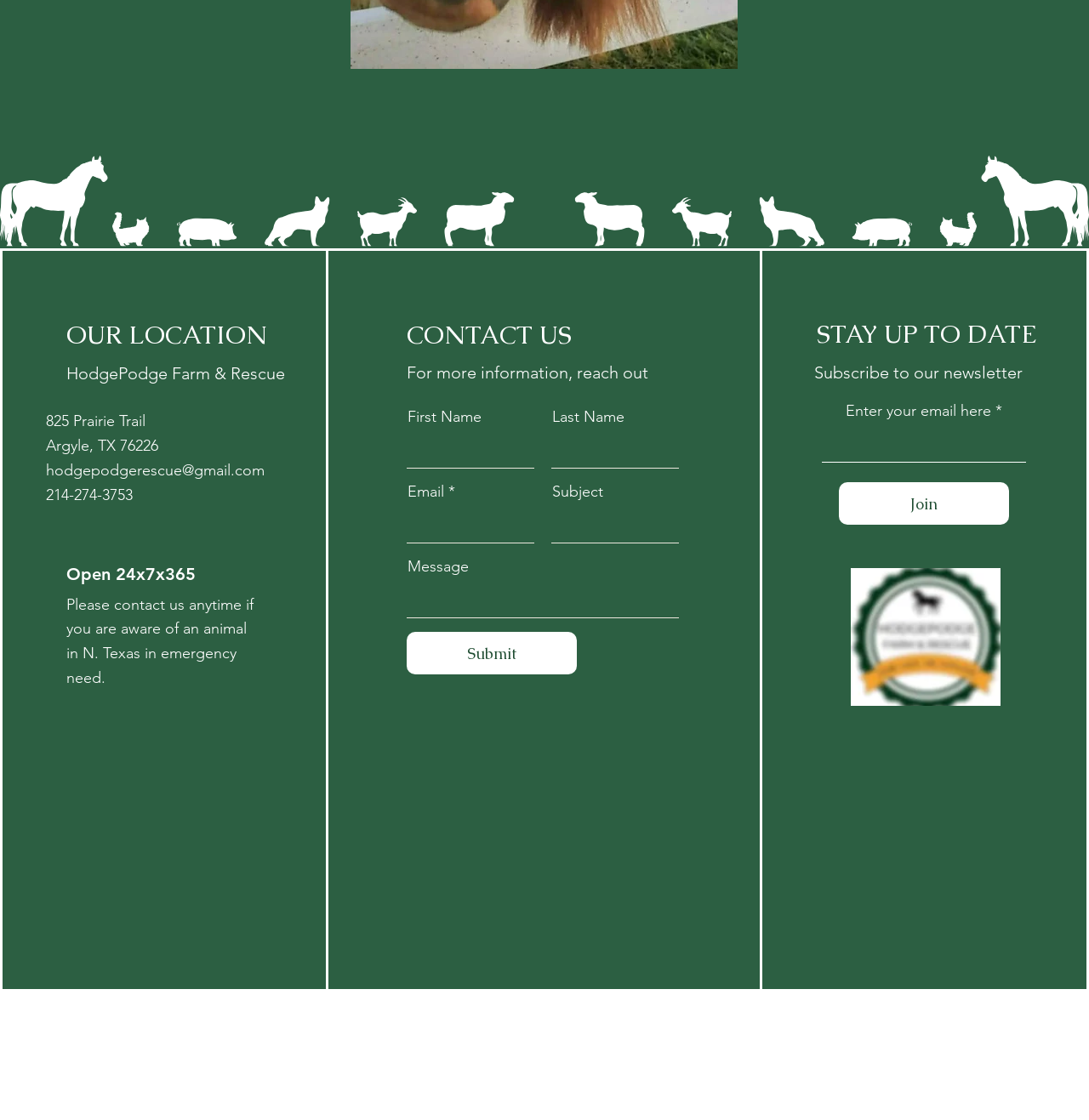What is required to subscribe to the newsletter?
Based on the image content, provide your answer in one word or a short phrase.

Email